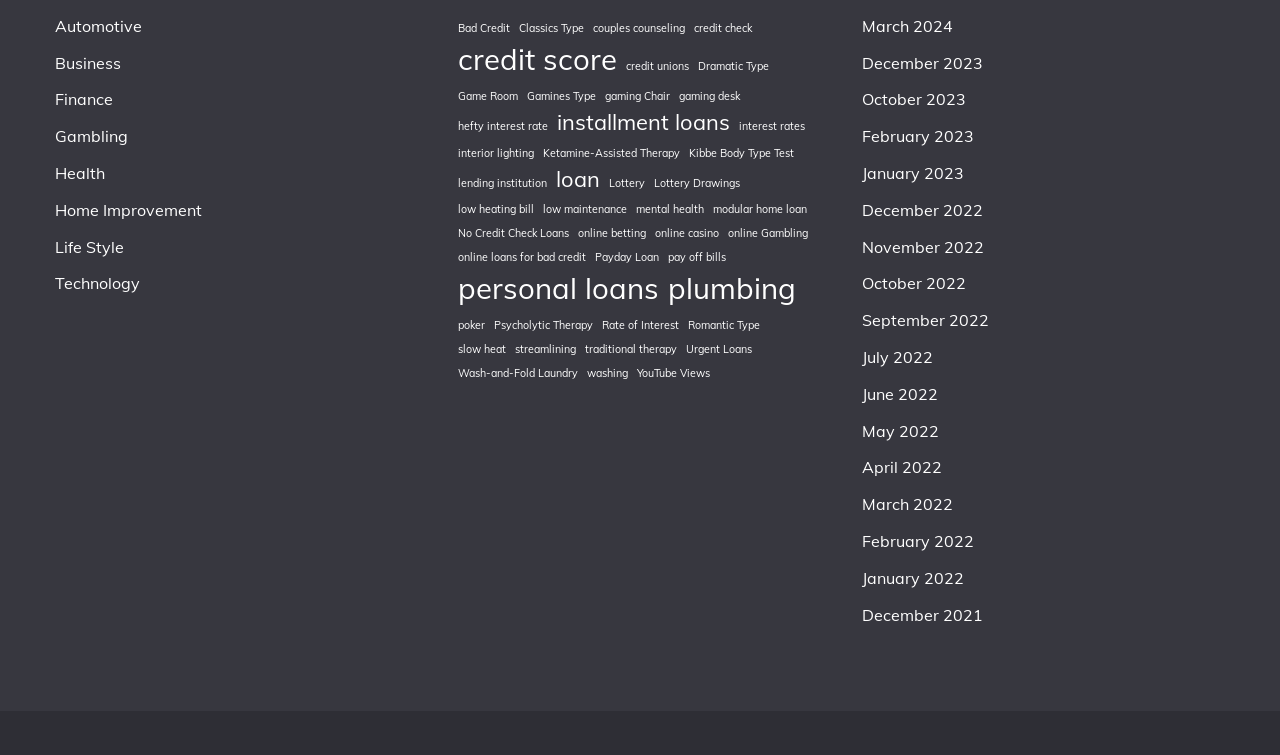Identify the bounding box coordinates for the region to click in order to carry out this instruction: "Select March 2024". Provide the coordinates using four float numbers between 0 and 1, formatted as [left, top, right, bottom].

[0.673, 0.021, 0.744, 0.048]